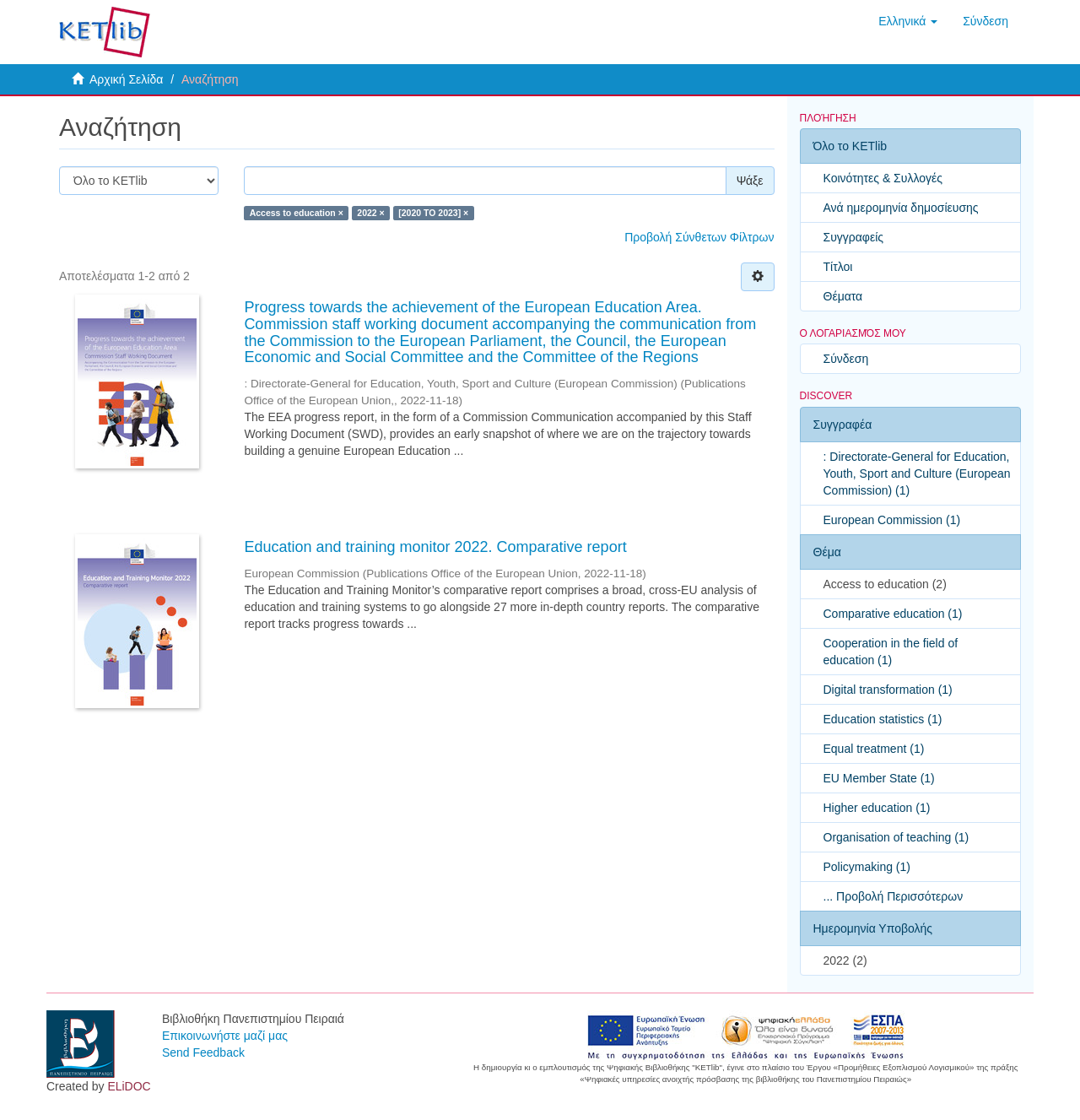Give a one-word or short phrase answer to the question: 
What is the theme of the publications on the webpage?

Education